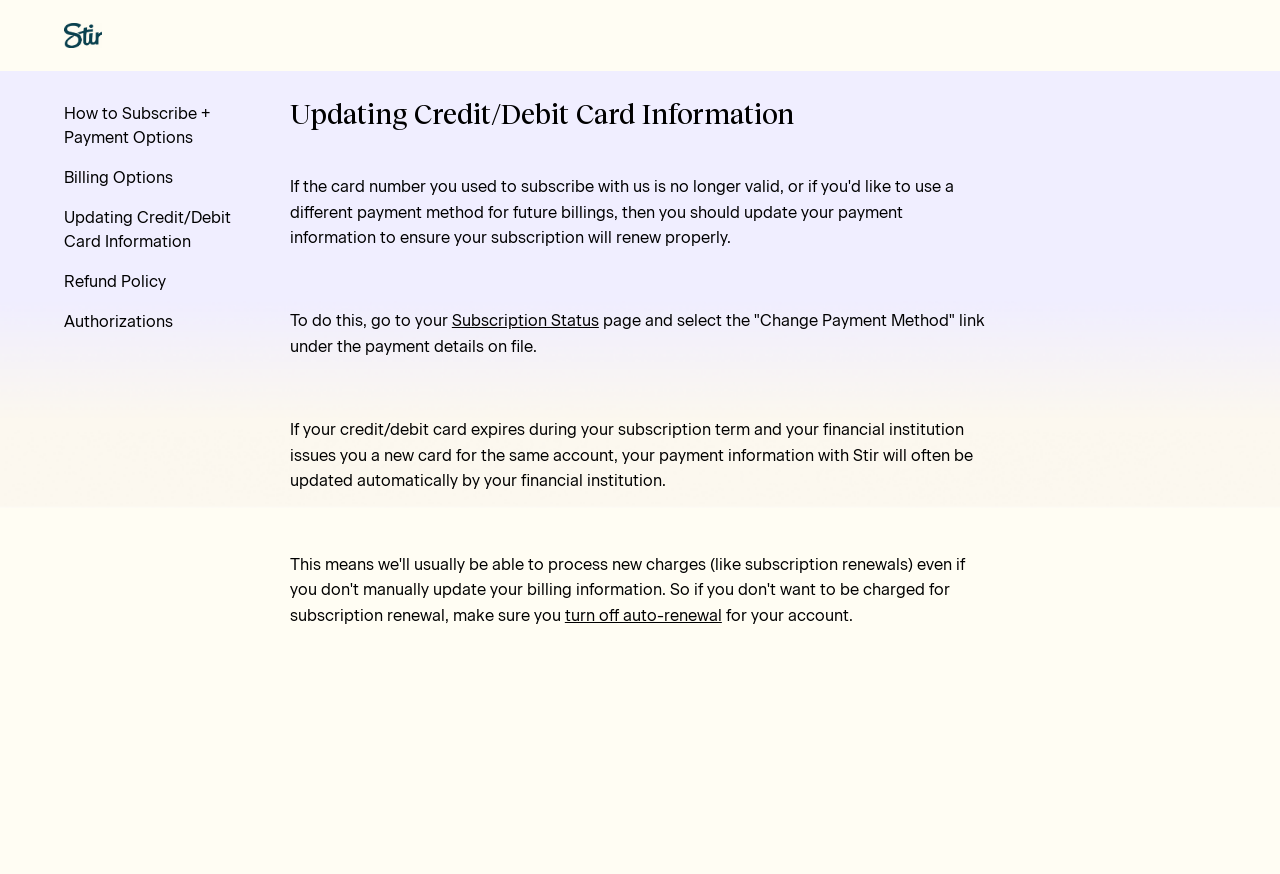Determine the bounding box for the described HTML element: "Updating Credit/Debit Card Information". Ensure the coordinates are four float numbers between 0 and 1 in the format [left, top, right, bottom].

[0.05, 0.236, 0.203, 0.291]